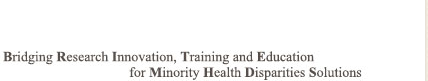What approach does the BRITE Center take to address health disparities?
Answer the question with a detailed explanation, including all necessary information.

The BRITE Center takes a proactive and collaborative approach to address health disparities, as indicated by the phrase's emphasis on 'empowering communities to improve their health and well-being' through 'collaborative initiatives and resources'.